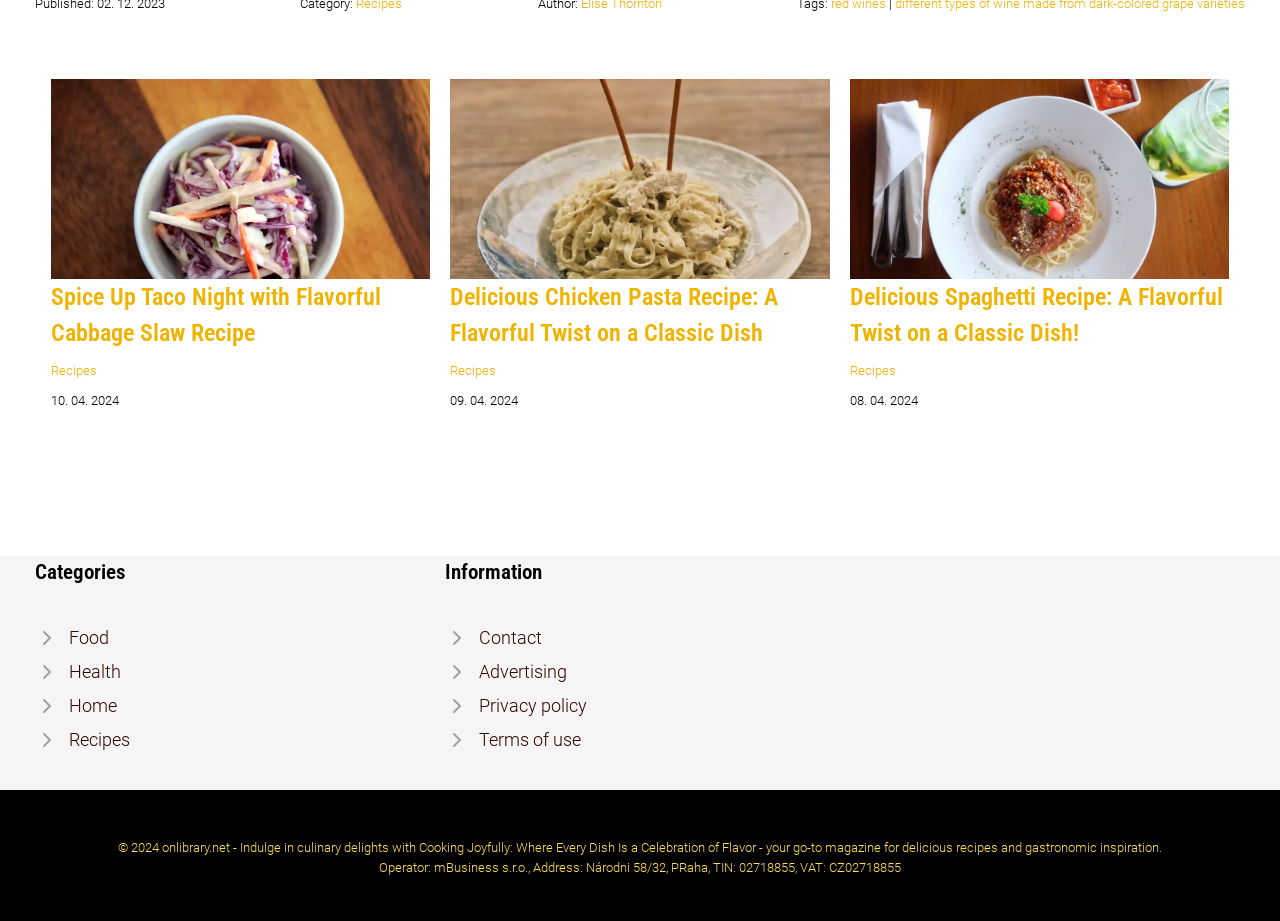Identify the bounding box coordinates of the area that should be clicked in order to complete the given instruction: "Click on the 'Cabbage Slaw For Tacos' recipe". The bounding box coordinates should be four float numbers between 0 and 1, i.e., [left, top, right, bottom].

[0.04, 0.22, 0.336, 0.242]